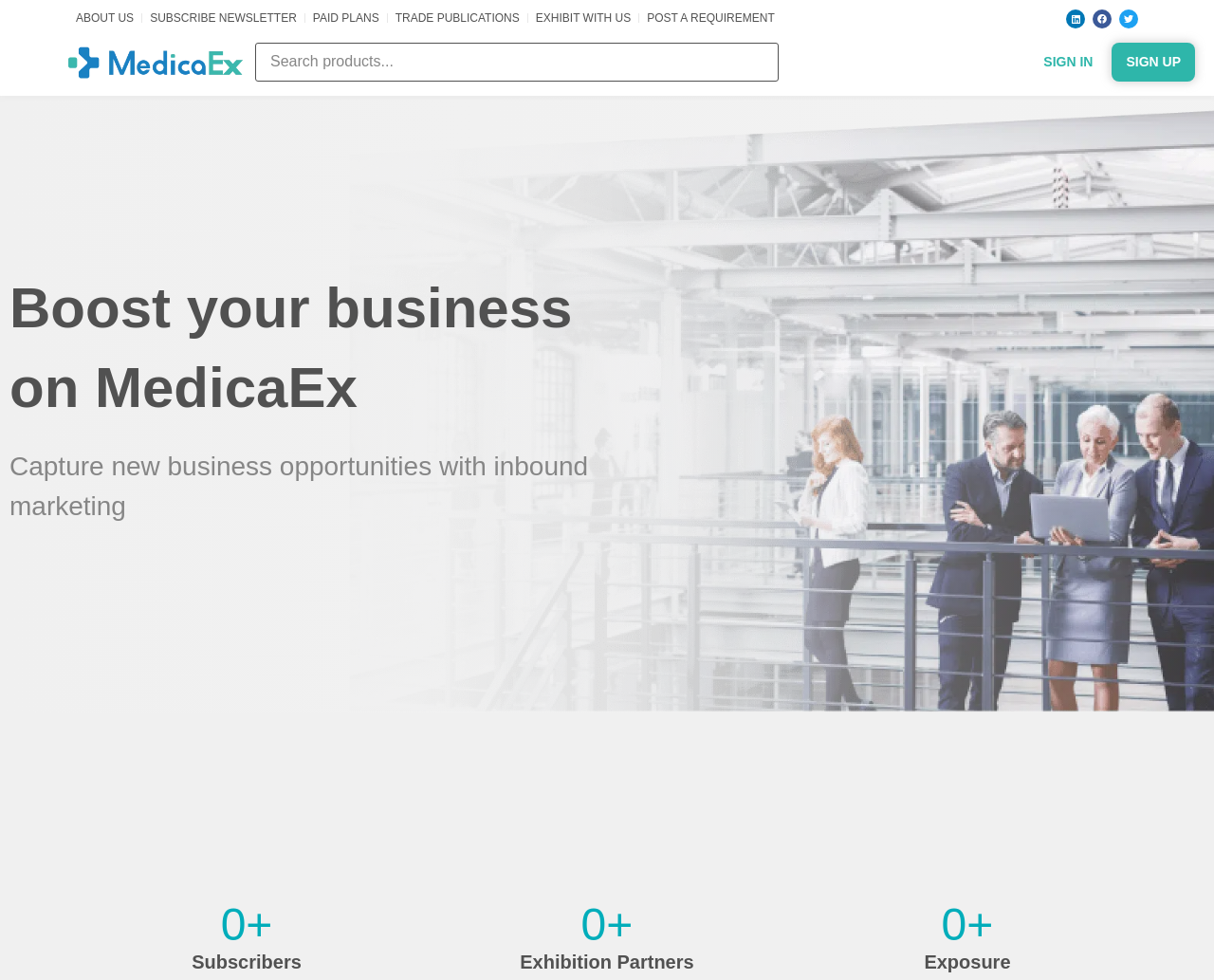Find the bounding box coordinates for the UI element that matches this description: "Subscribe Newsletter".

[0.124, 0.01, 0.244, 0.027]